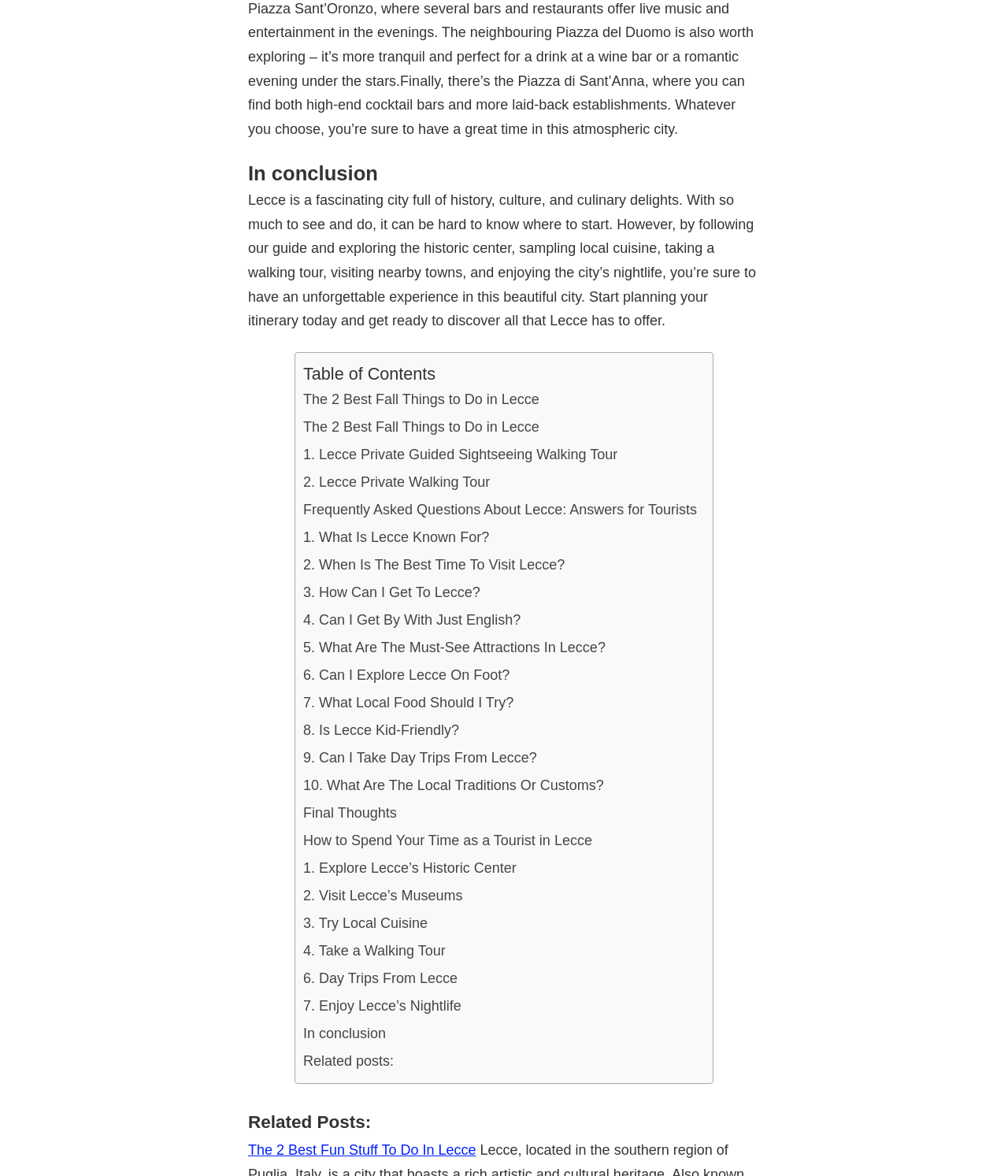Please identify the bounding box coordinates of the region to click in order to complete the given instruction: "visit blog". The coordinates should be four float numbers between 0 and 1, i.e., [left, top, right, bottom].

None